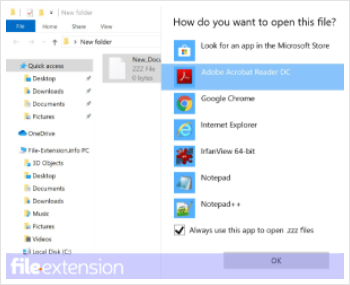Create a vivid and detailed description of the image.

The image illustrates a Windows file dialog box that prompts the user to select an application to open a specific file, labeled with the extension `.zzz`. The interface features options for various applications including "Adobe Acrobat Reader DC," highlighted in blue as the recommended choice for opening such files. Users can also opt for other applications like Google Chrome, Internet Explorer, and Notepad. The dialog includes a checkbox option to set the selected application as the default for opening `.zzz` files, enhancing user experience by streamlining the process for future access. This visual aids users in associating specific file types with their preferred applications, facilitating file management and accessibility.